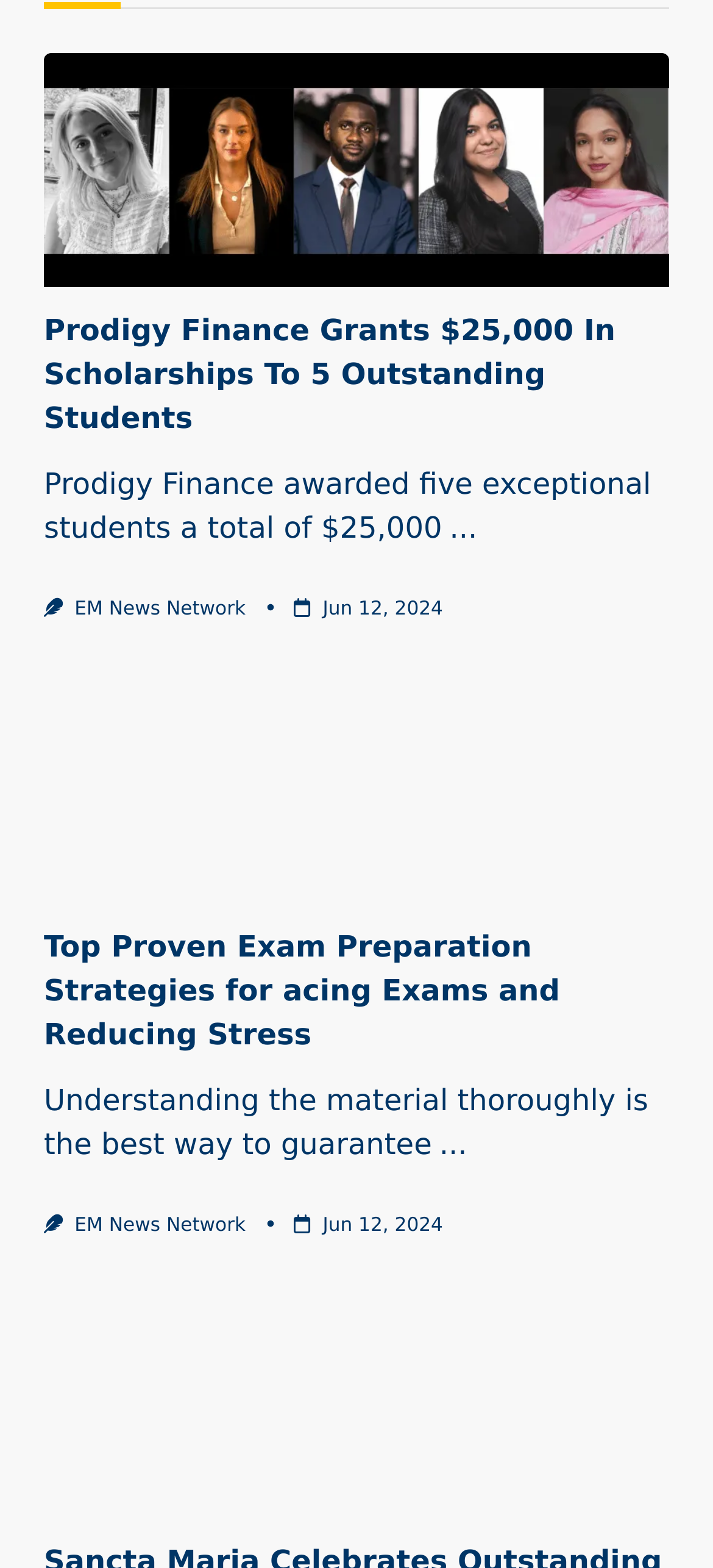What is the source of the news articles?
Please provide a detailed and comprehensive answer to the question.

I found the source by looking at the link elements with the text 'EM News Network' which are located below each news article title.